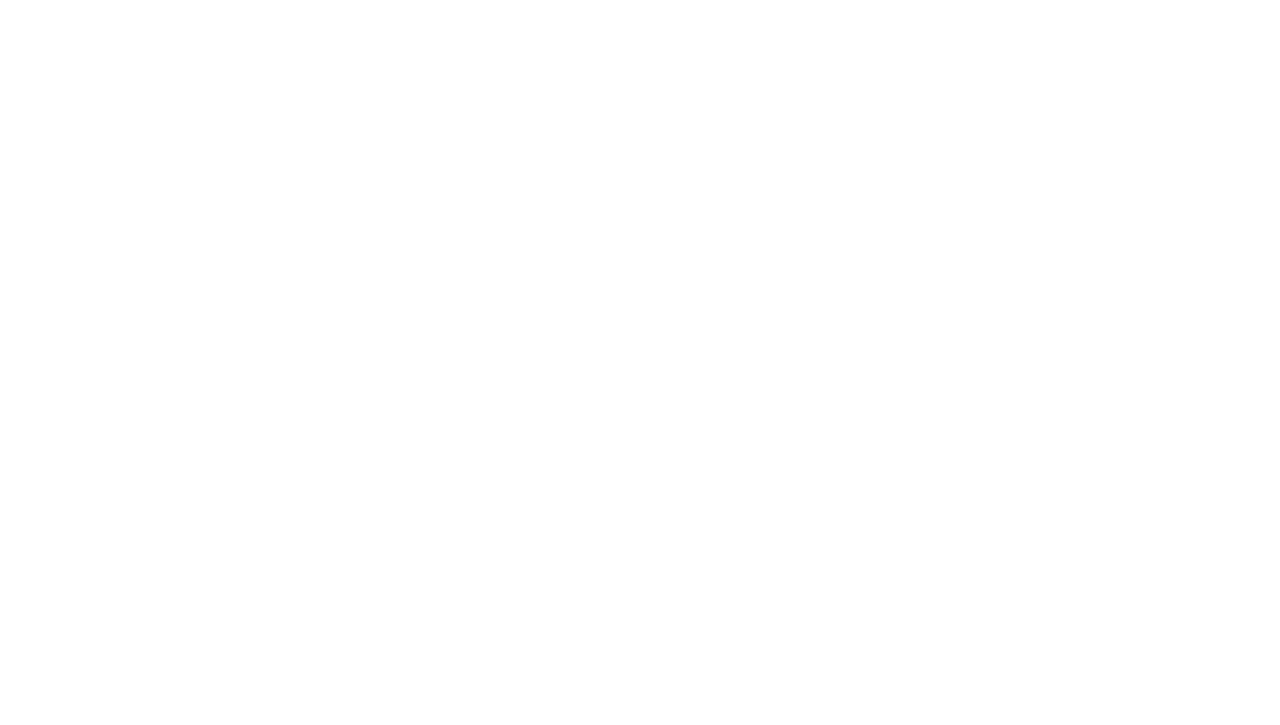What is the username of the person who made the second post?
Answer briefly with a single word or phrase based on the image.

Christine_Bolton